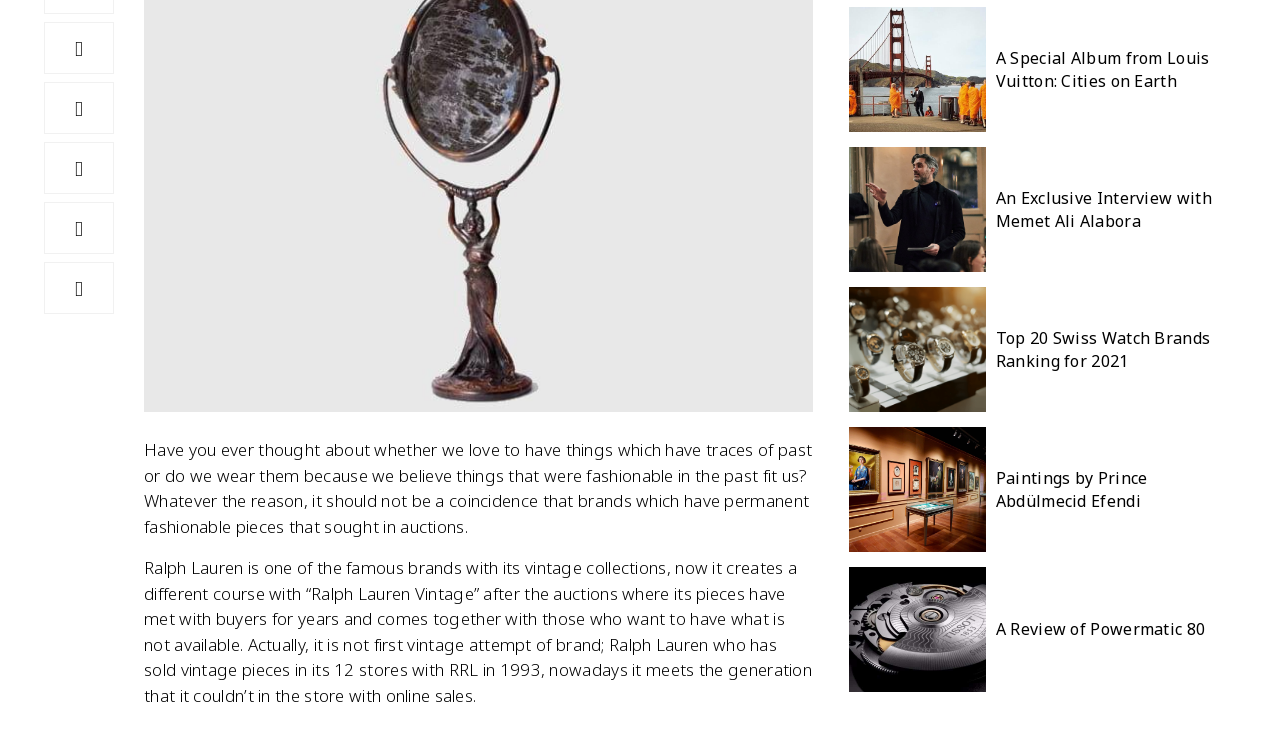Using the provided element description, identify the bounding box coordinates as (top-left x, top-left y, bottom-right x, bottom-right y). Ensure all values are between 0 and 1. Description: title="By the Power of Nostalgia"

[0.035, 0.084, 0.088, 0.152]